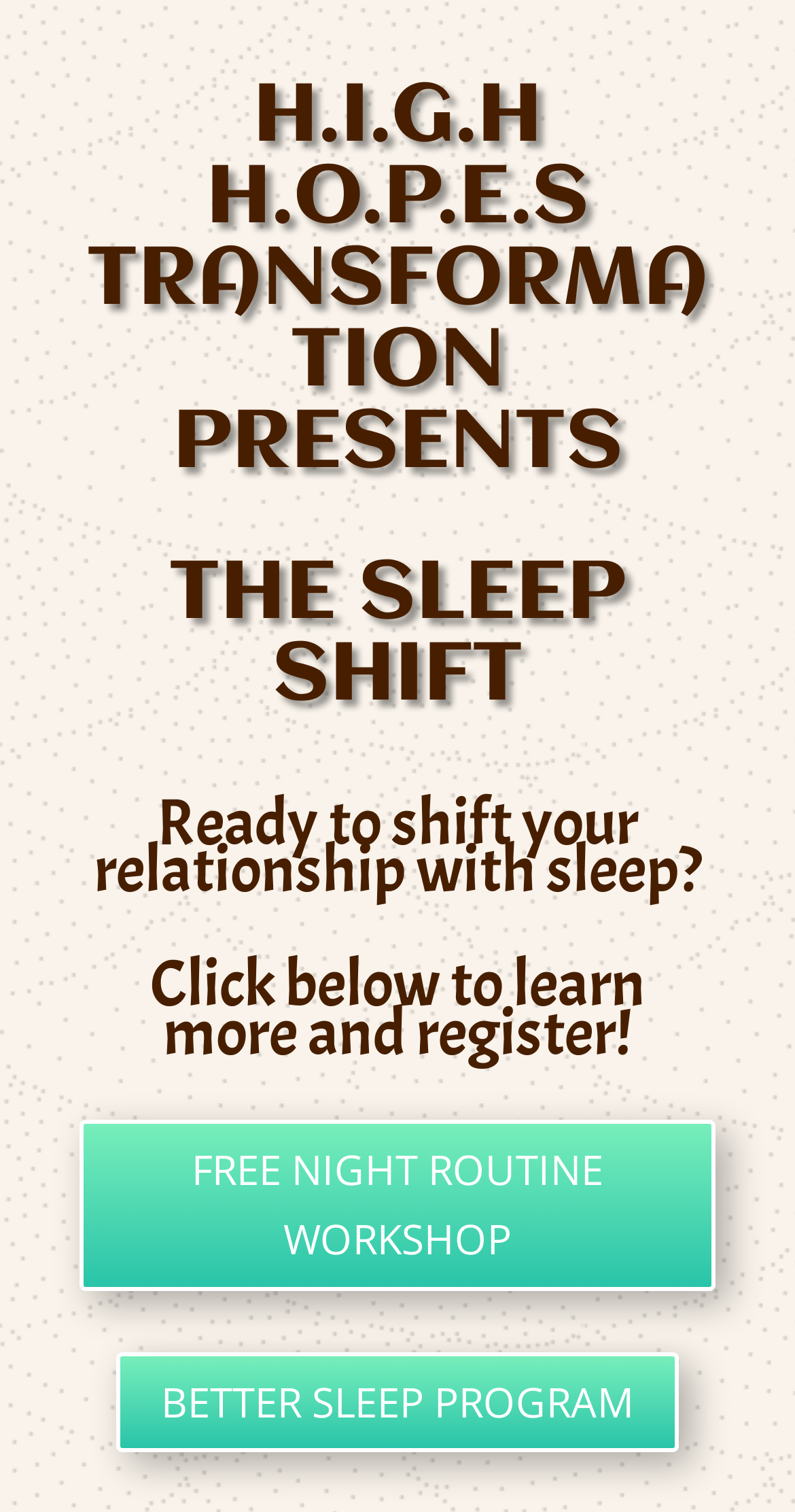Locate and provide the bounding box coordinates for the HTML element that matches this description: "FREE NIGHT ROUTINE WORKSHOP".

[0.1, 0.74, 0.9, 0.854]